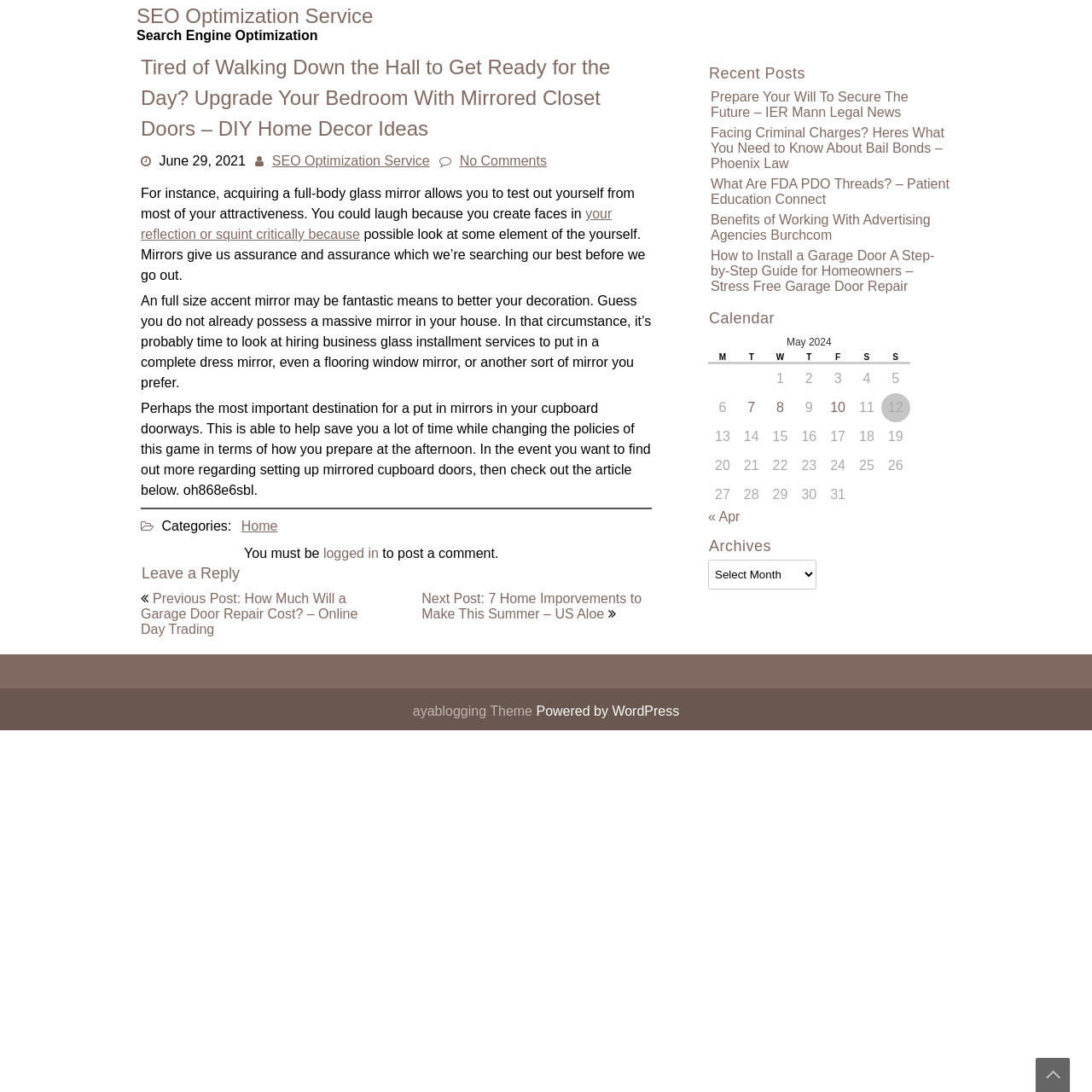Bounding box coordinates are specified in the format (top-left x, top-left y, bottom-right x, bottom-right y). All values are floating point numbers bounded between 0 and 1. Please provide the bounding box coordinate of the region this sentence describes: Home

[0.221, 0.475, 0.254, 0.488]